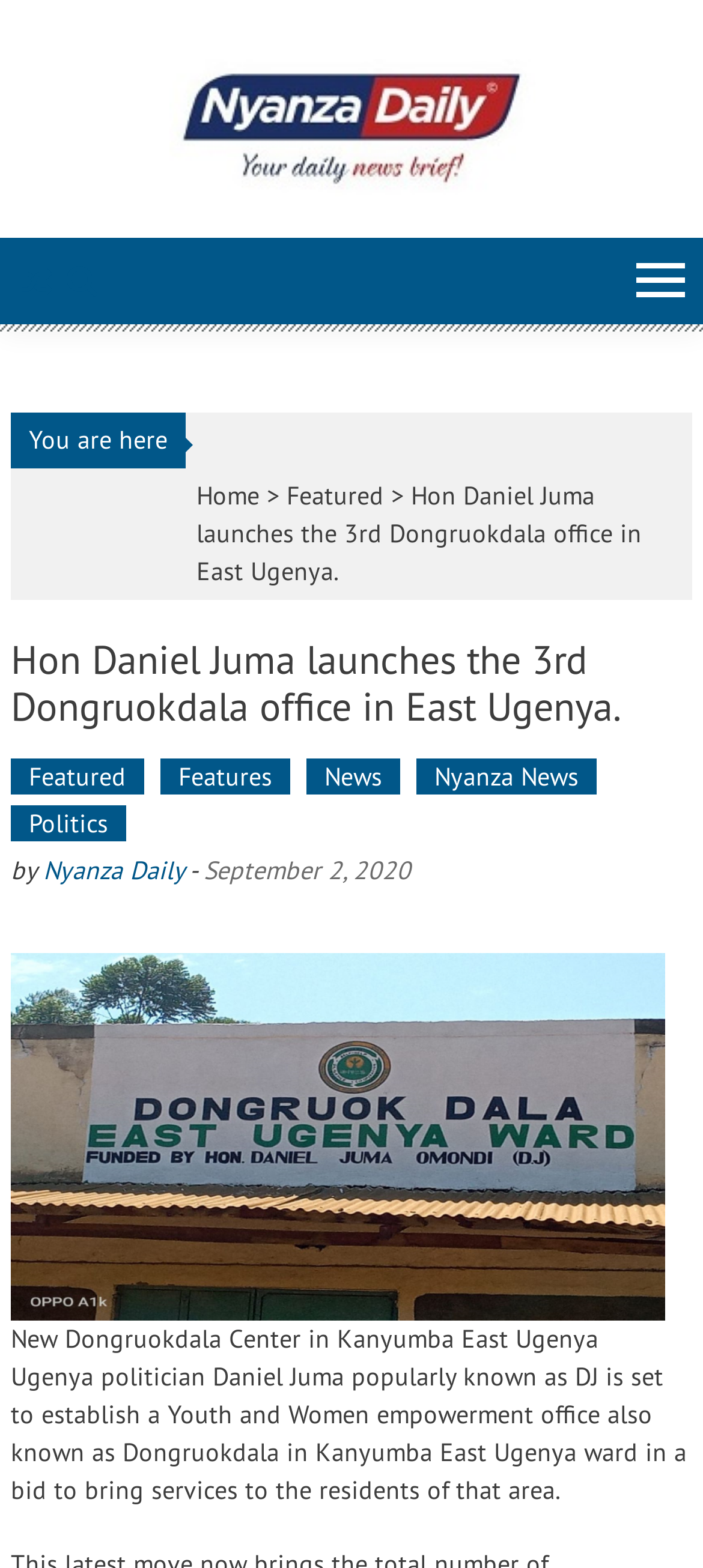Please identify the coordinates of the bounding box that should be clicked to fulfill this instruction: "Open advanced search".

None